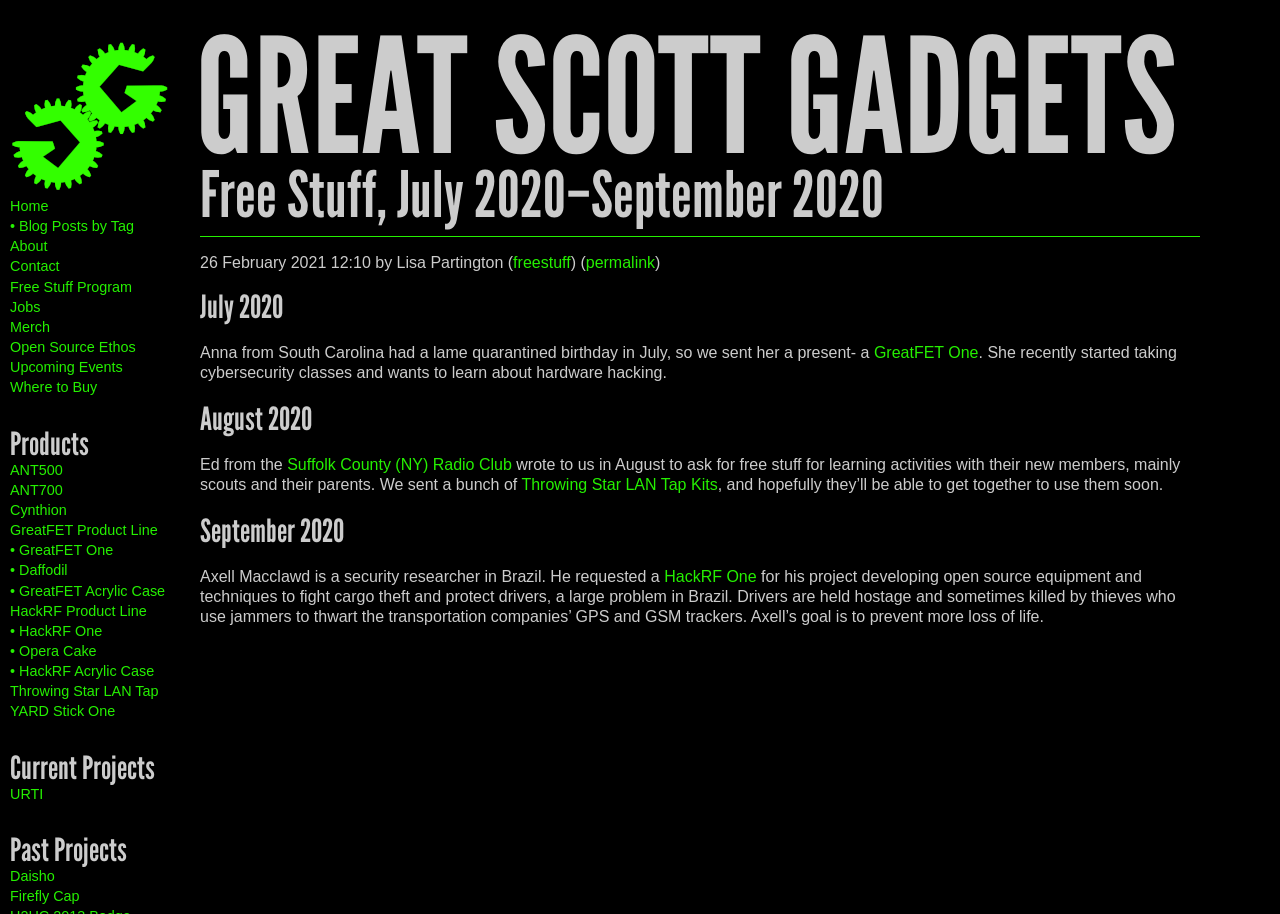Determine the title of the webpage and give its text content.

GREAT SCOTT GADGETS